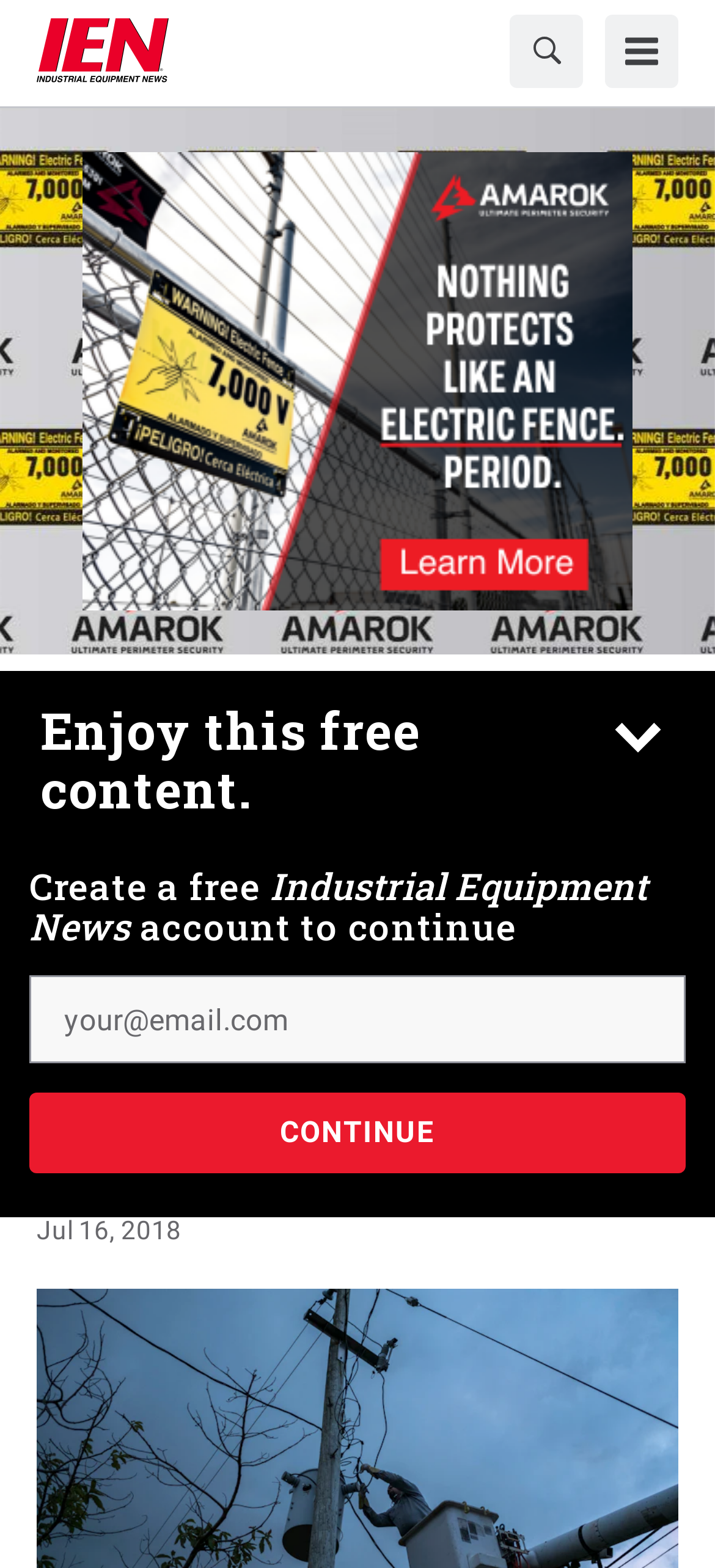Could you provide the bounding box coordinates for the portion of the screen to click to complete this instruction: "Click on the 'Inês Morais' link"?

None